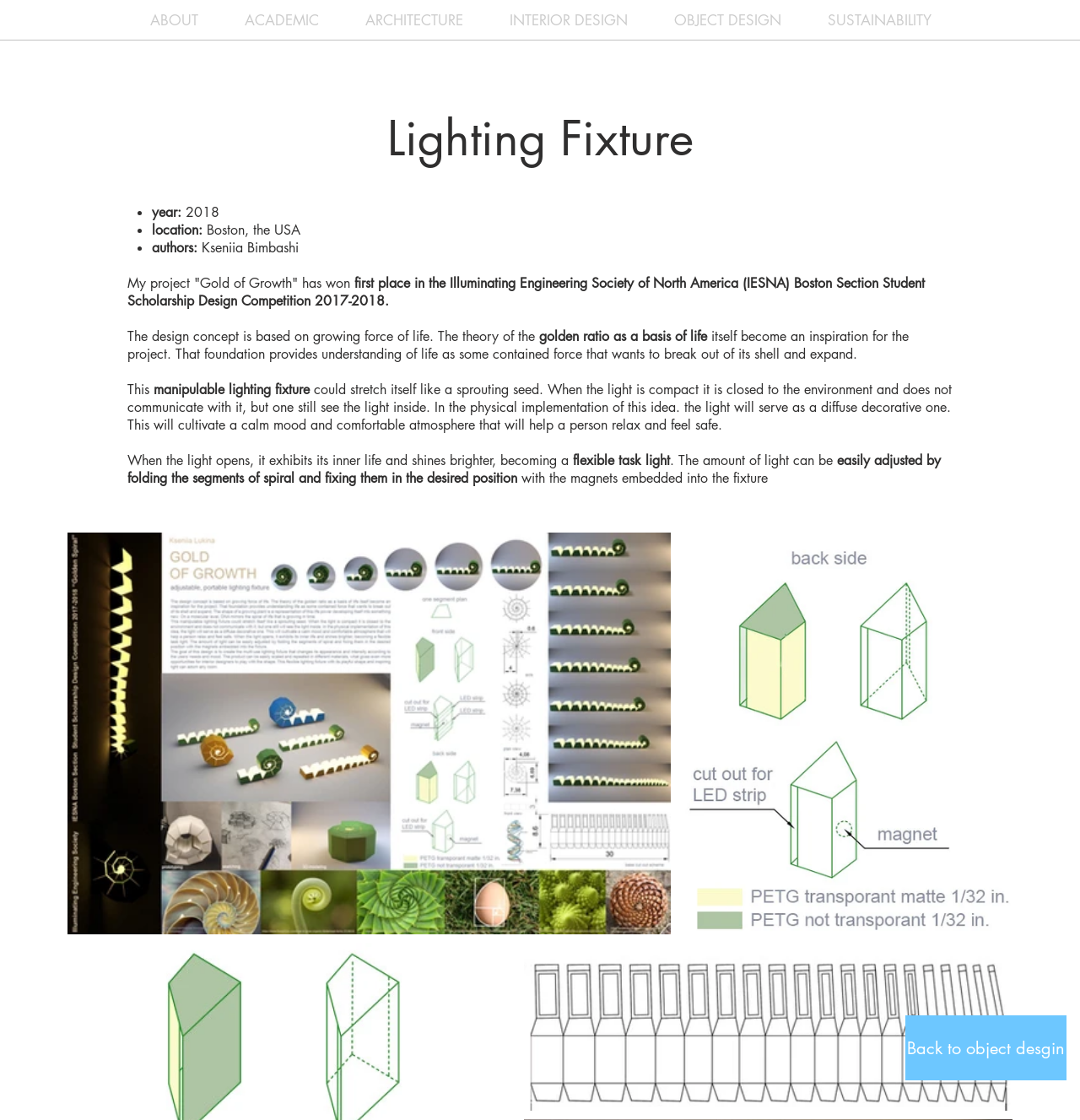Provide the bounding box coordinates in the format (top-left x, top-left y, bottom-right x, bottom-right y). All values are floating point numbers between 0 and 1. Determine the bounding box coordinate of the UI element described as: ARCHITECTURE

[0.316, 0.0, 0.45, 0.036]